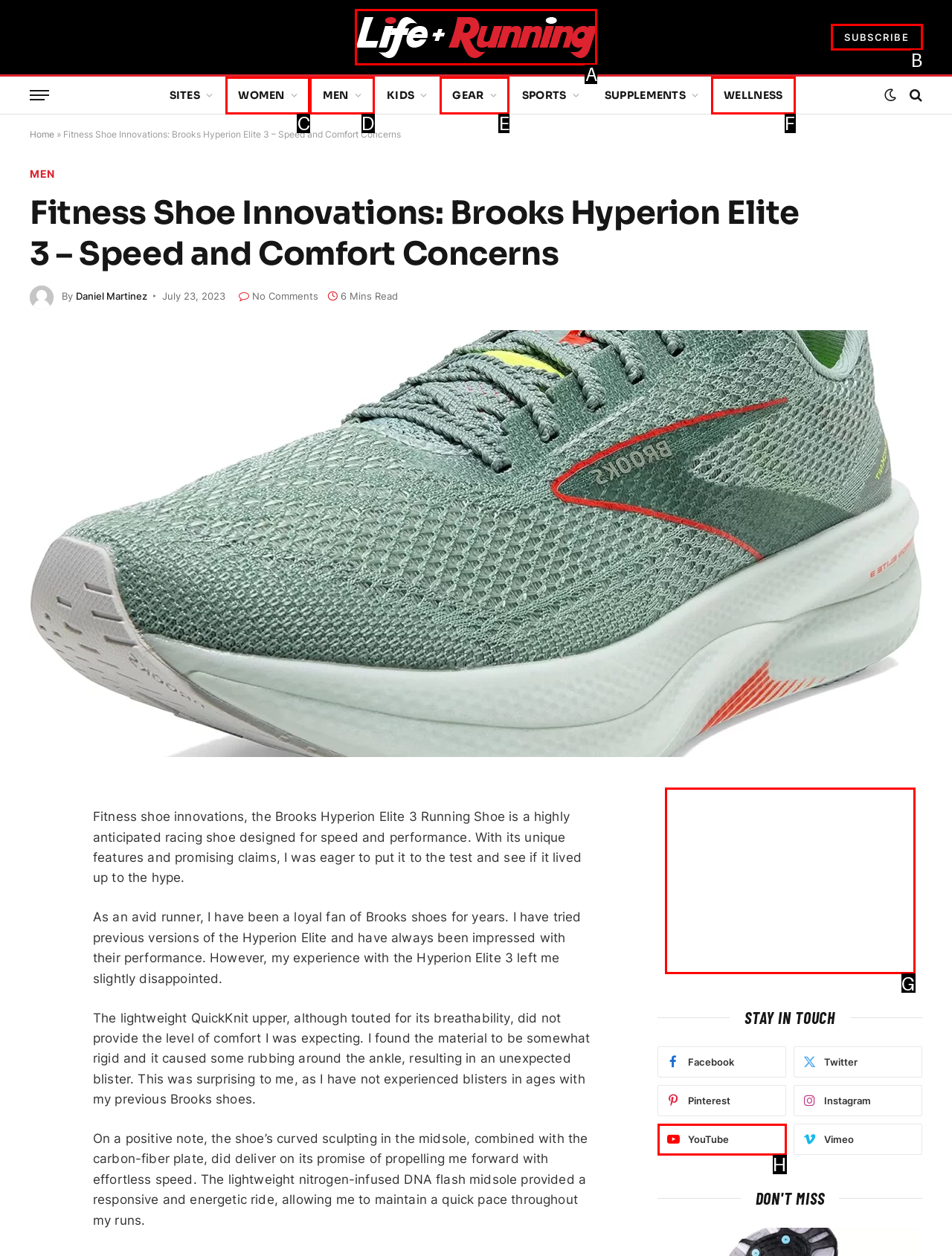Please indicate which HTML element should be clicked to fulfill the following task: Click on the 'SUBSCRIBE' link. Provide the letter of the selected option.

B